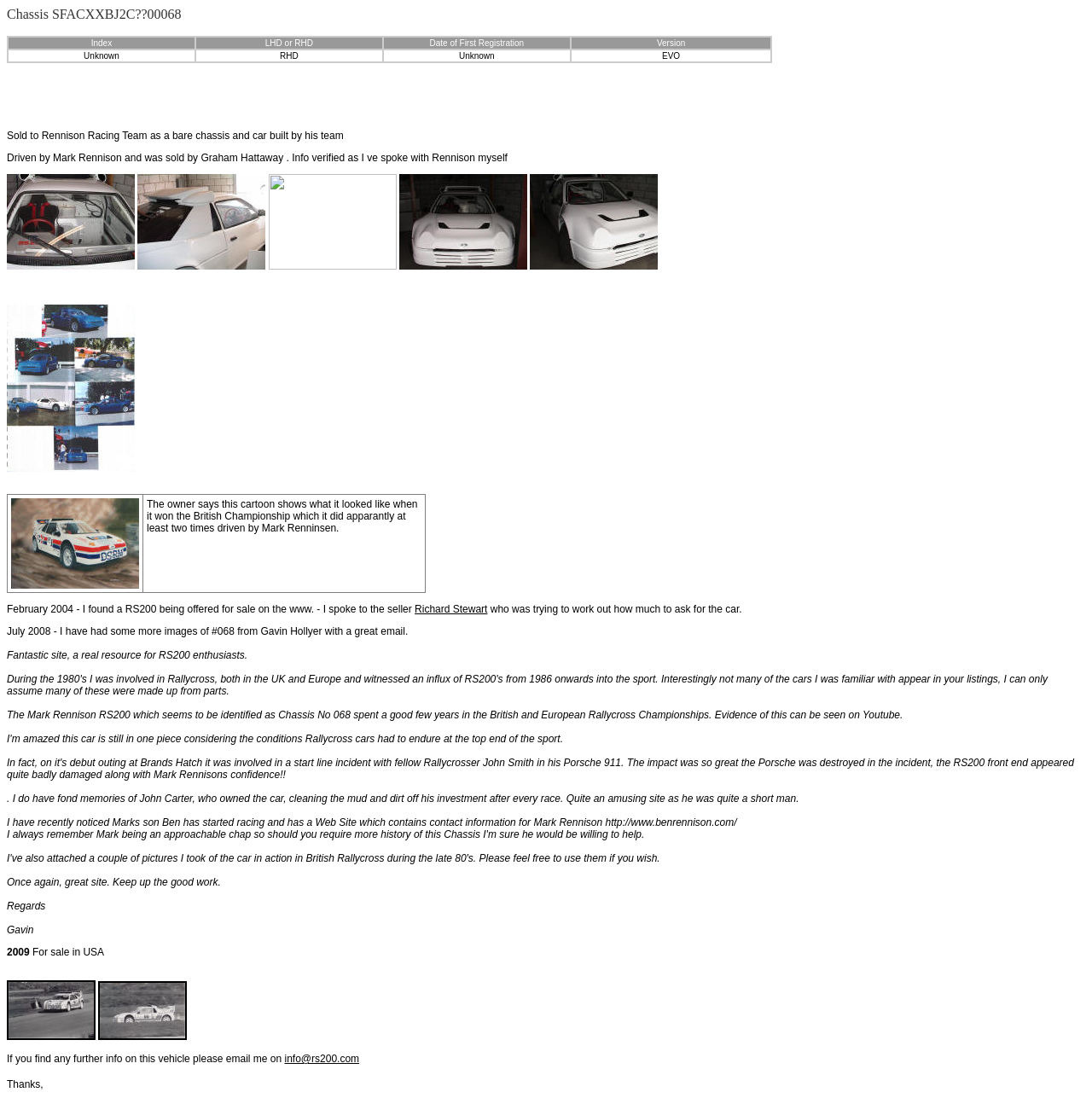Provide a one-word or one-phrase answer to the question:
What is the name of the racing team mentioned on the webpage?

Rennison Racing Team